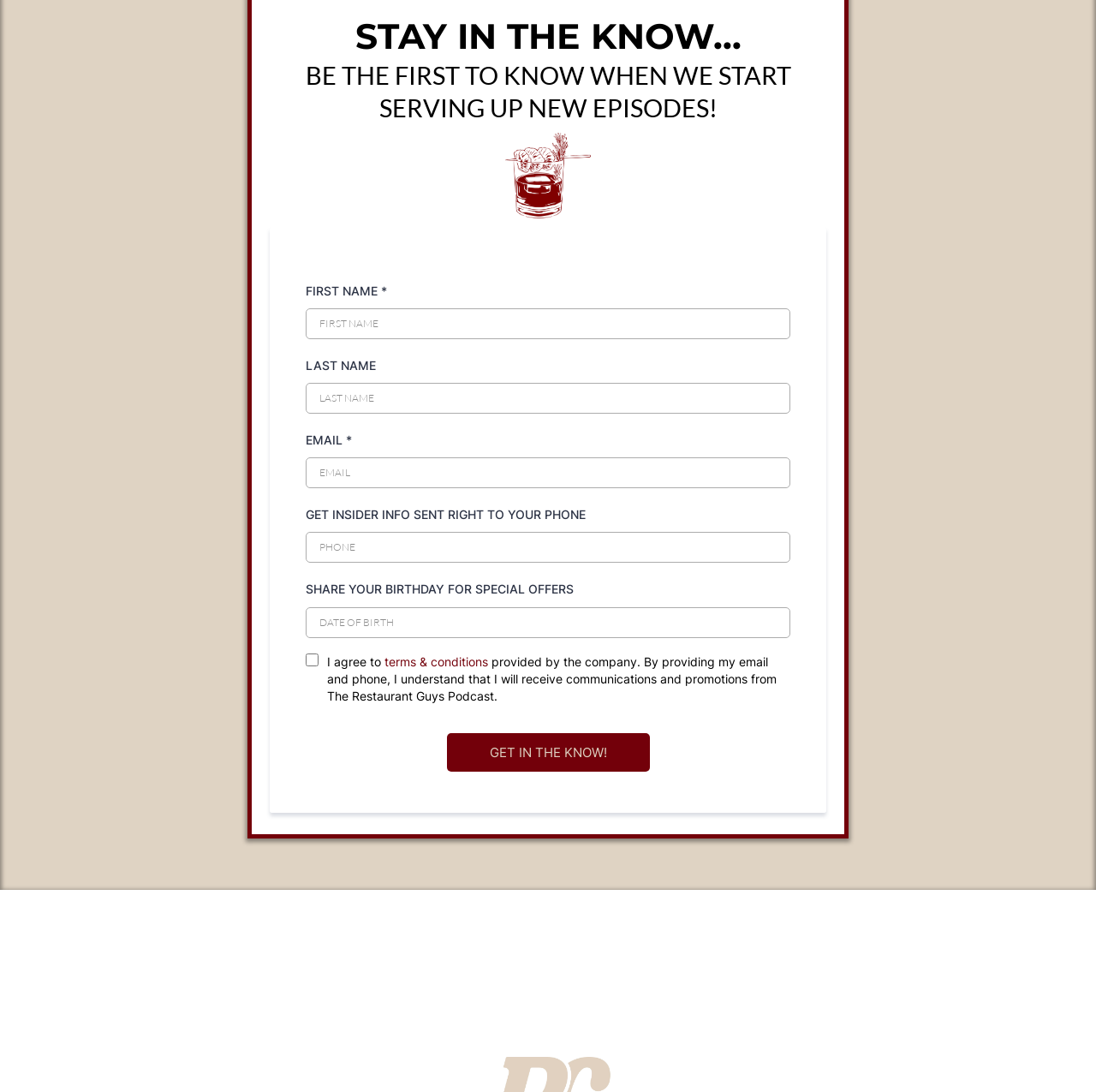By analyzing the image, answer the following question with a detailed response: What is the purpose of the form on this webpage?

Based on the webpage content, it appears that the form is used to collect user information such as first name, last name, email, phone number, and date of birth, in order to provide insider information and special offers to users.